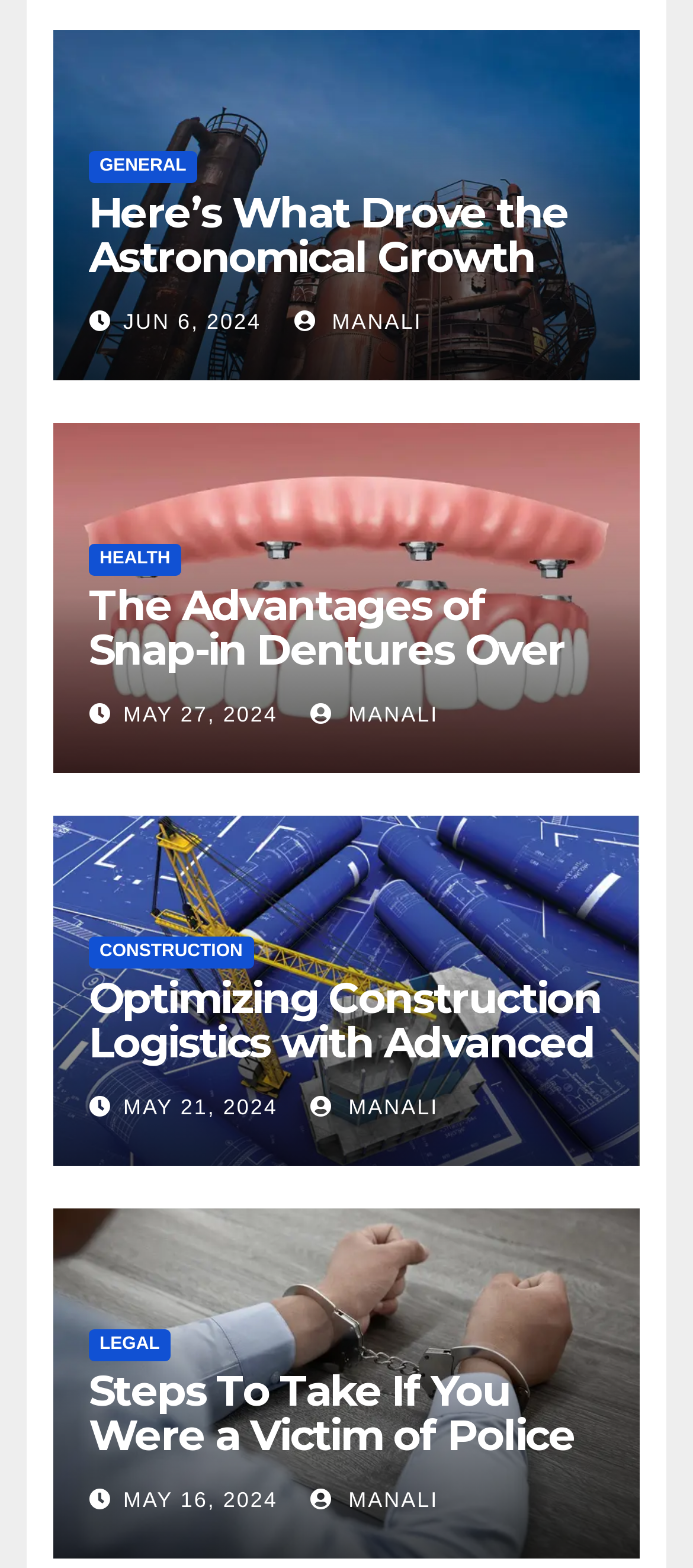What is the category of the article 'Steps To Take If You Were a Victim of Police Brutality'
Answer the question with a detailed and thorough explanation.

I determined the category by looking at the link 'LEGAL' which is located near the heading 'Steps To Take If You Were a Victim of Police Brutality'.